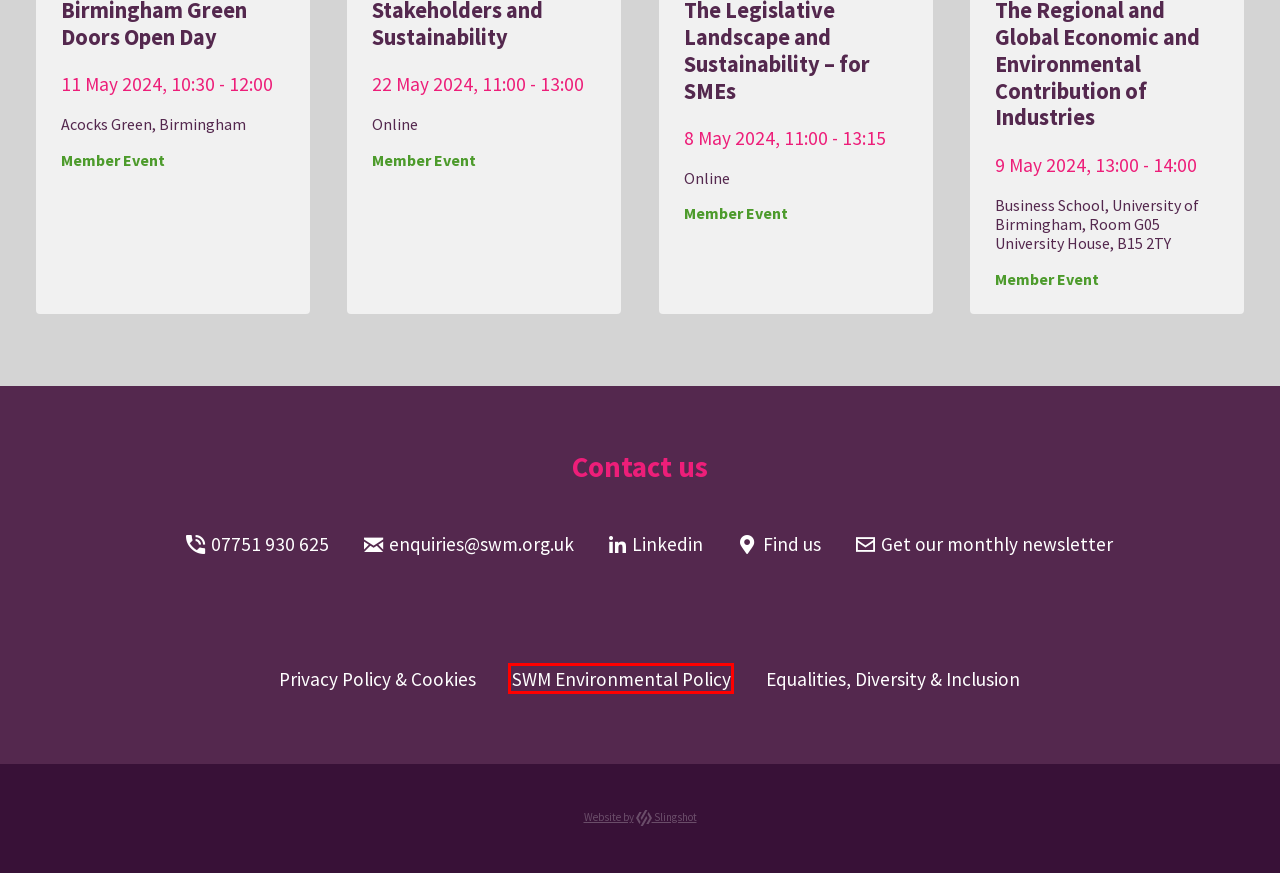You are looking at a screenshot of a webpage with a red bounding box around an element. Determine the best matching webpage description for the new webpage resulting from clicking the element in the red bounding box. Here are the descriptions:
A. Slingshot Design - Branding + Design + Websites + Apps
B. Equalities, Diversity & Inclusion – Sustainability West Midlands
C. Consultancy – Sustainability West Midlands
D. About – Sustainability West Midlands
E. Networks – Sustainability West Midlands
F. Privacy Policy & Cookies – Sustainability West Midlands
G. SWM Environmental Policy – Sustainability West Midlands
H. Subscribe to our newsletter – Sustainability West Midlands

G